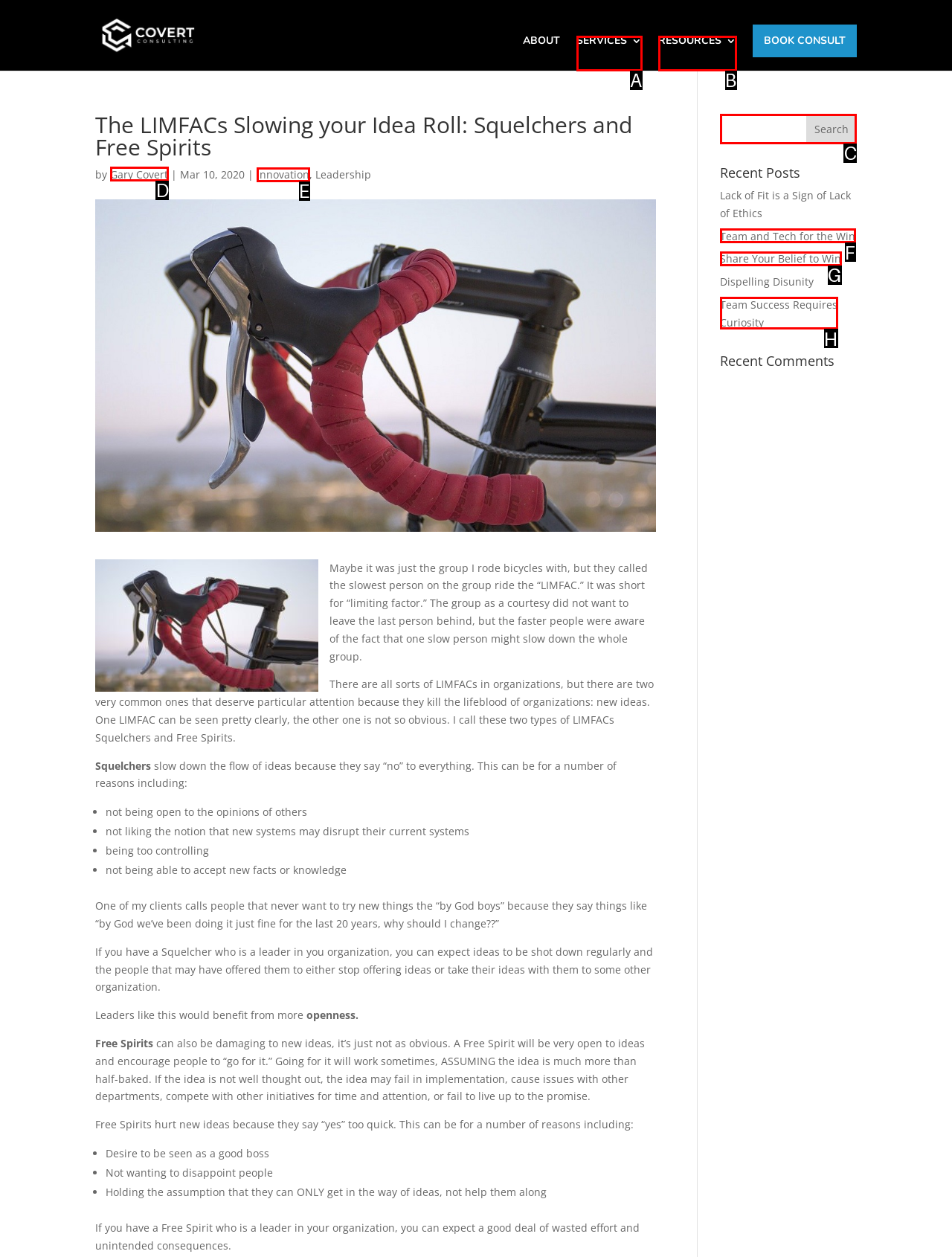Tell me the letter of the UI element I should click to accomplish the task: Visit the SP Flash Tool homepage based on the choices provided in the screenshot.

None